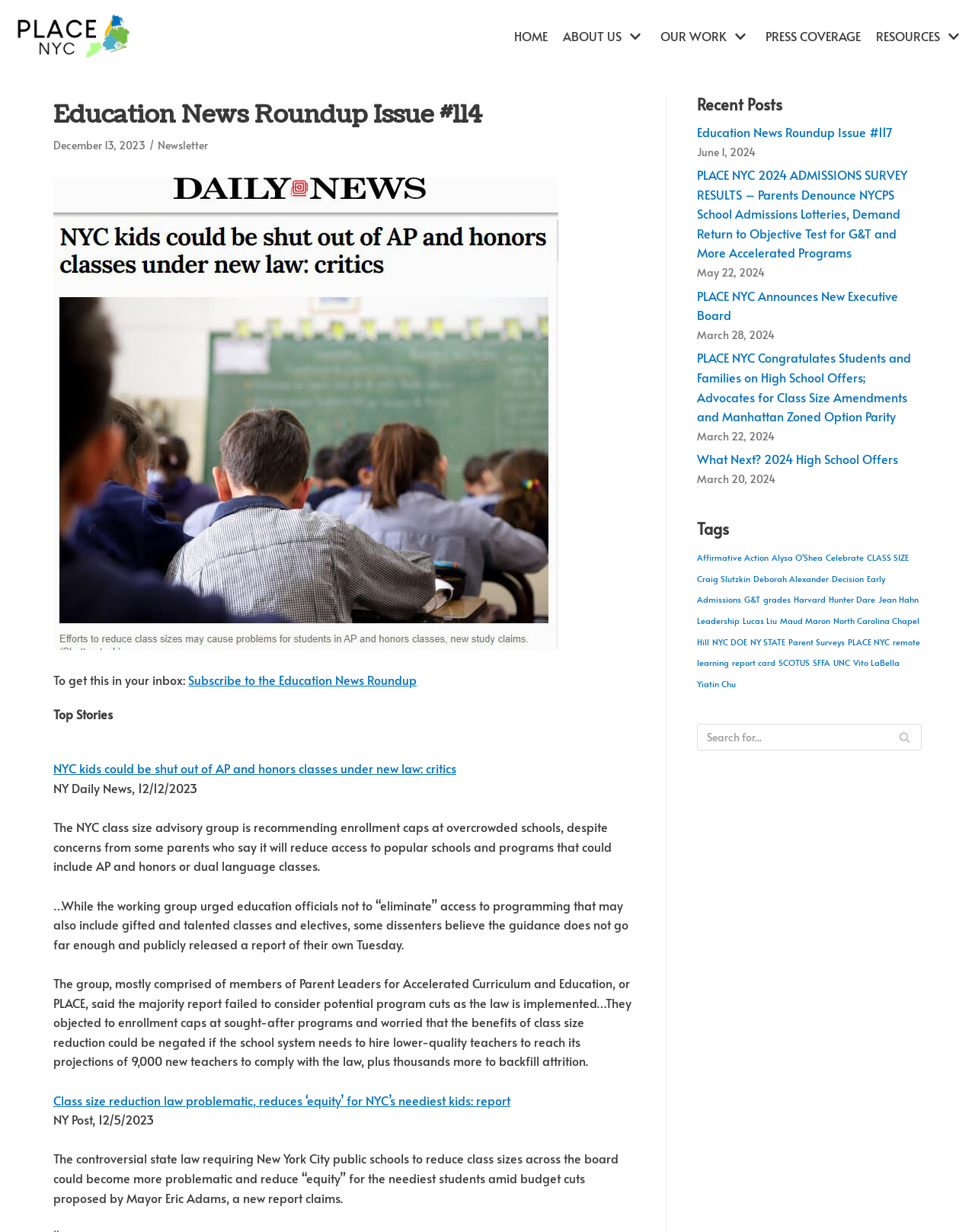What is the purpose of the search box?
Respond to the question with a well-detailed and thorough answer.

The purpose of the search box can be inferred from its location and design, which suggests that it is meant to allow users to search for specific content within the website.